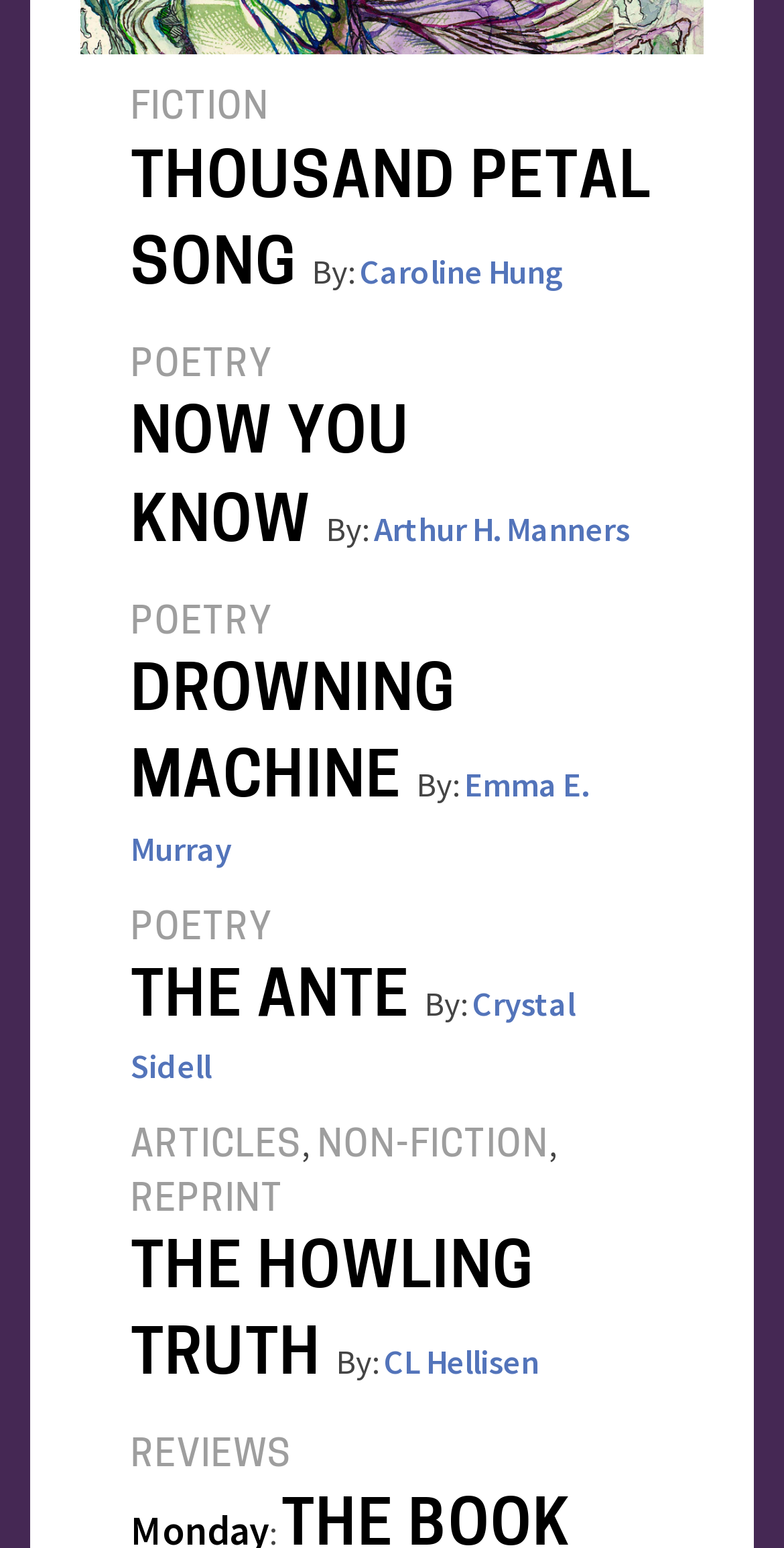Identify the bounding box coordinates for the element you need to click to achieve the following task: "Explore non-fiction content". The coordinates must be four float values ranging from 0 to 1, formatted as [left, top, right, bottom].

[0.405, 0.729, 0.7, 0.754]